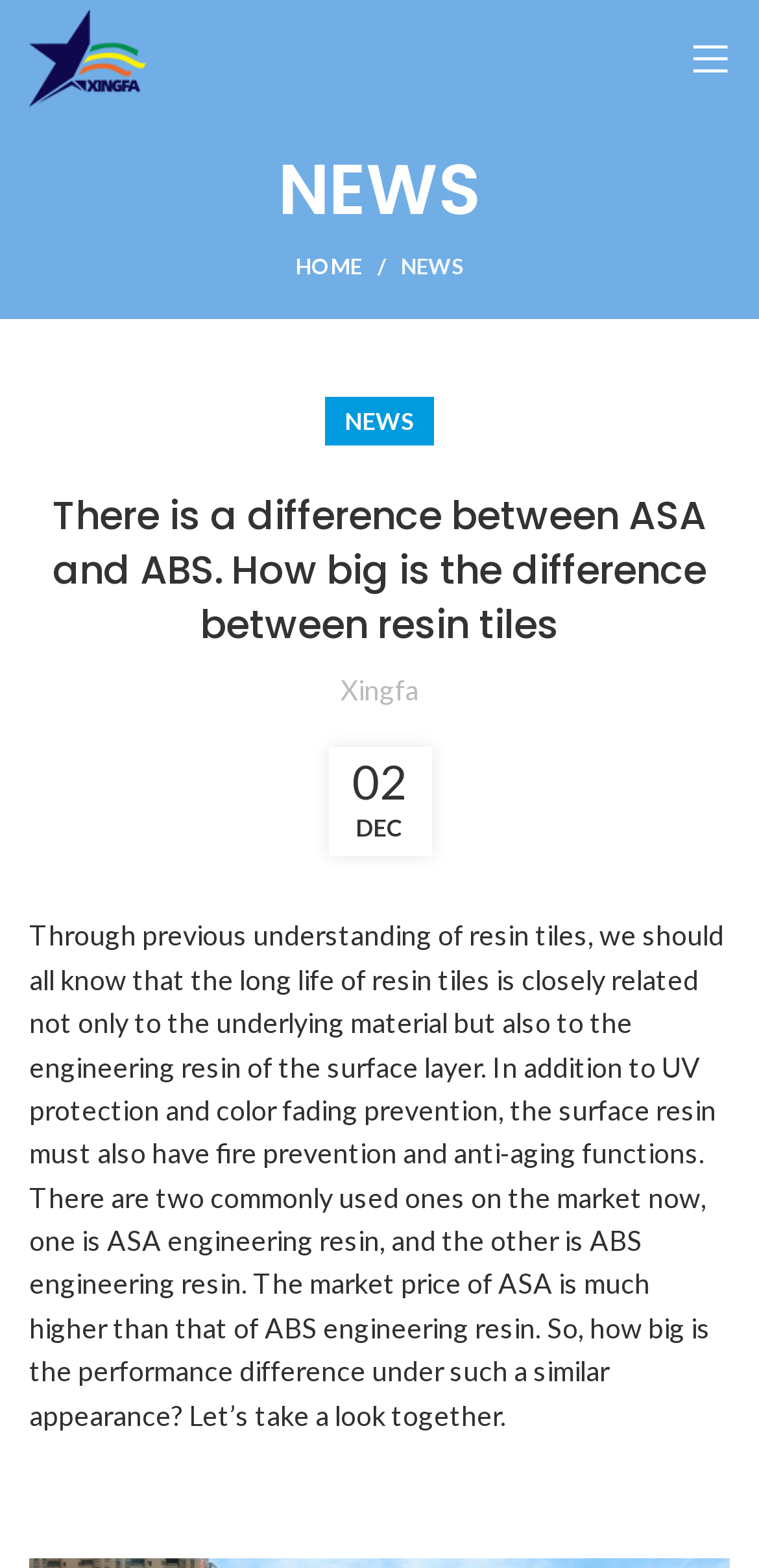Based on the image, please elaborate on the answer to the following question:
What is the topic of the current article?

The article is discussing resin tiles, specifically the difference between ASA and ABS engineering resin used in resin tiles, and their performance differences.